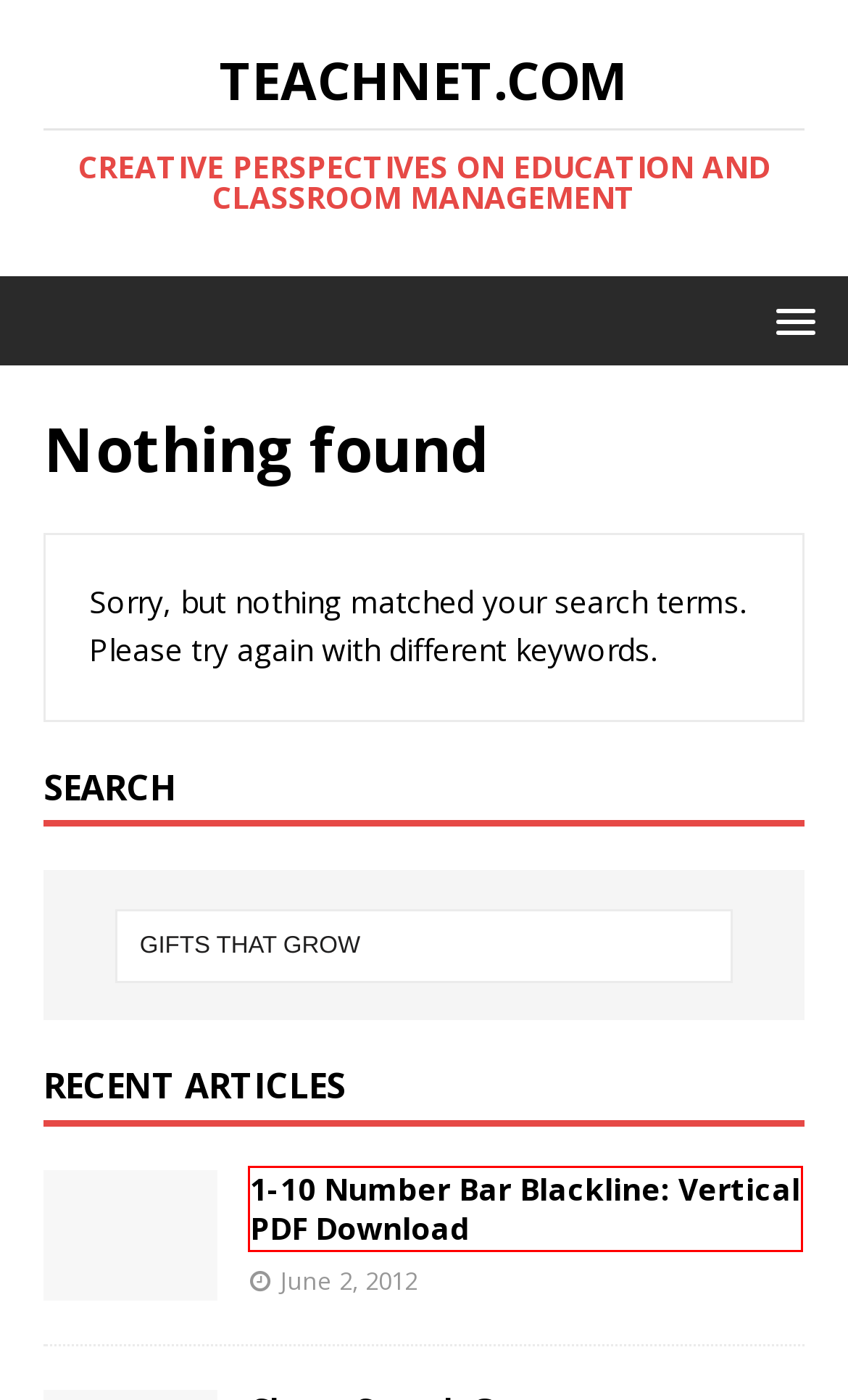You have been given a screenshot of a webpage, where a red bounding box surrounds a UI element. Identify the best matching webpage description for the page that loads after the element in the bounding box is clicked. Options include:
A. Martin Luther King, Jr. – Teachnet.com
B. MH Themes – Premium WordPress Themes
C. 1-10 Number Bar Blackline: Vertical PDF Download – Teachnet.com
D. Valentines Activities and Lesson Ideas – Teachnet.com
E. DIY: Art Turntables for the Classroom – Teachnet.com
F. Clover Search Game – Teachnet.com
G. A Presidents’ Day Pop Quiz – Teachnet.com
H. Teachnet.com – Creative perspectives on education and classroom management

C